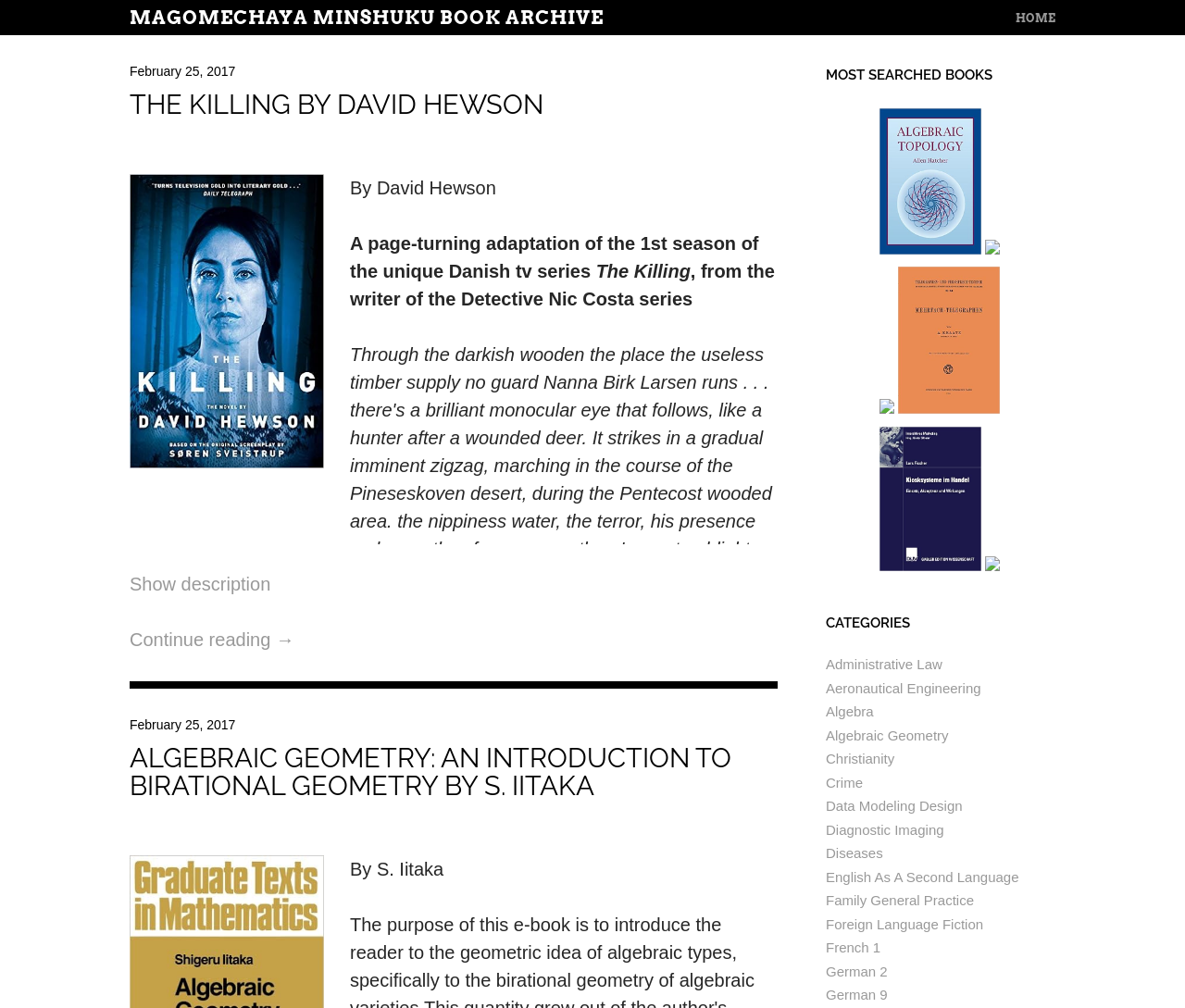Provide the bounding box coordinates for the area that should be clicked to complete the instruction: "View the 'MOST SEARCHED BOOKS' section".

[0.697, 0.064, 0.889, 0.085]